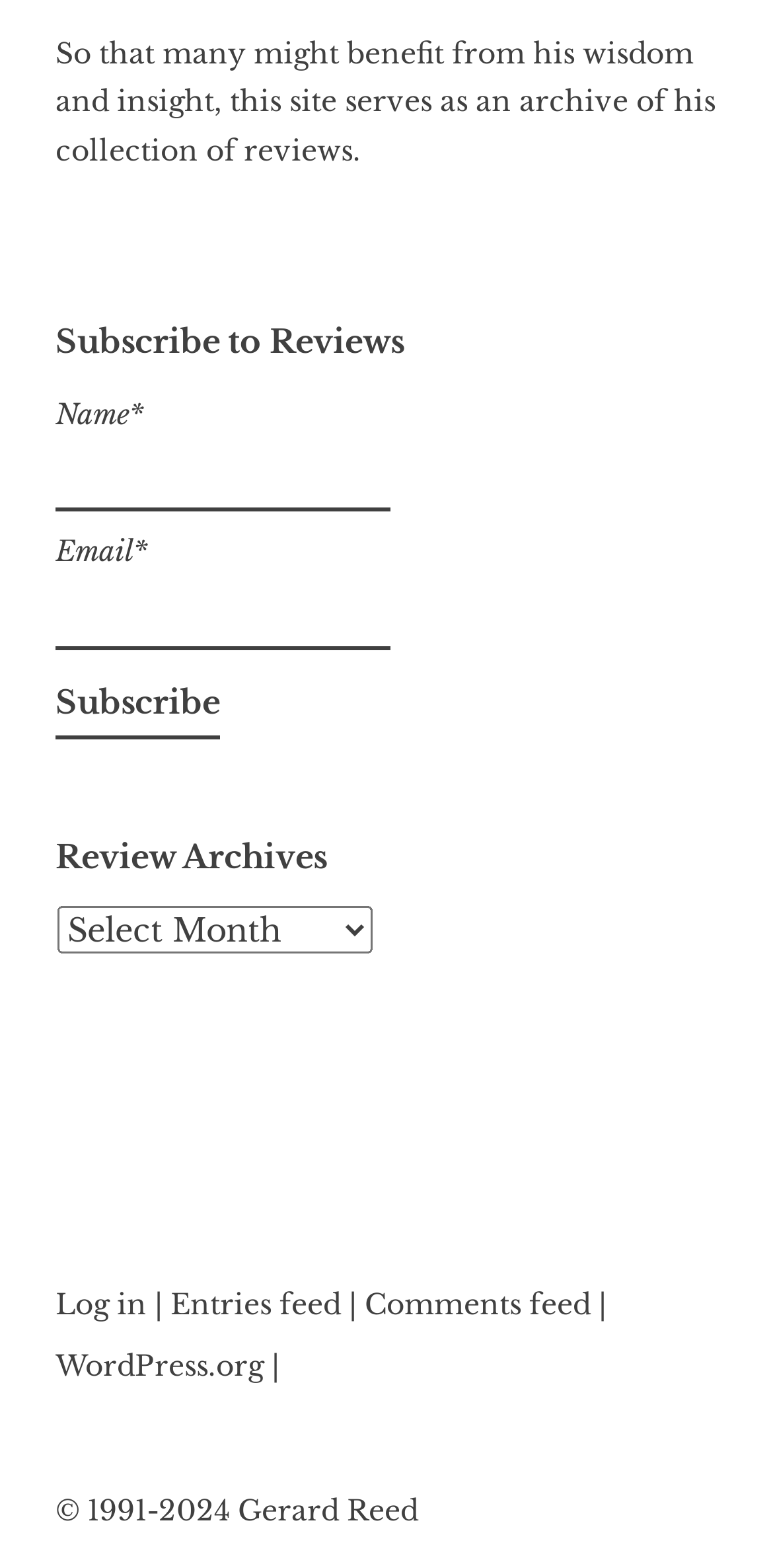Locate the bounding box coordinates of the element to click to perform the following action: 'Select review archives'. The coordinates should be given as four float values between 0 and 1, in the form of [left, top, right, bottom].

[0.074, 0.578, 0.482, 0.608]